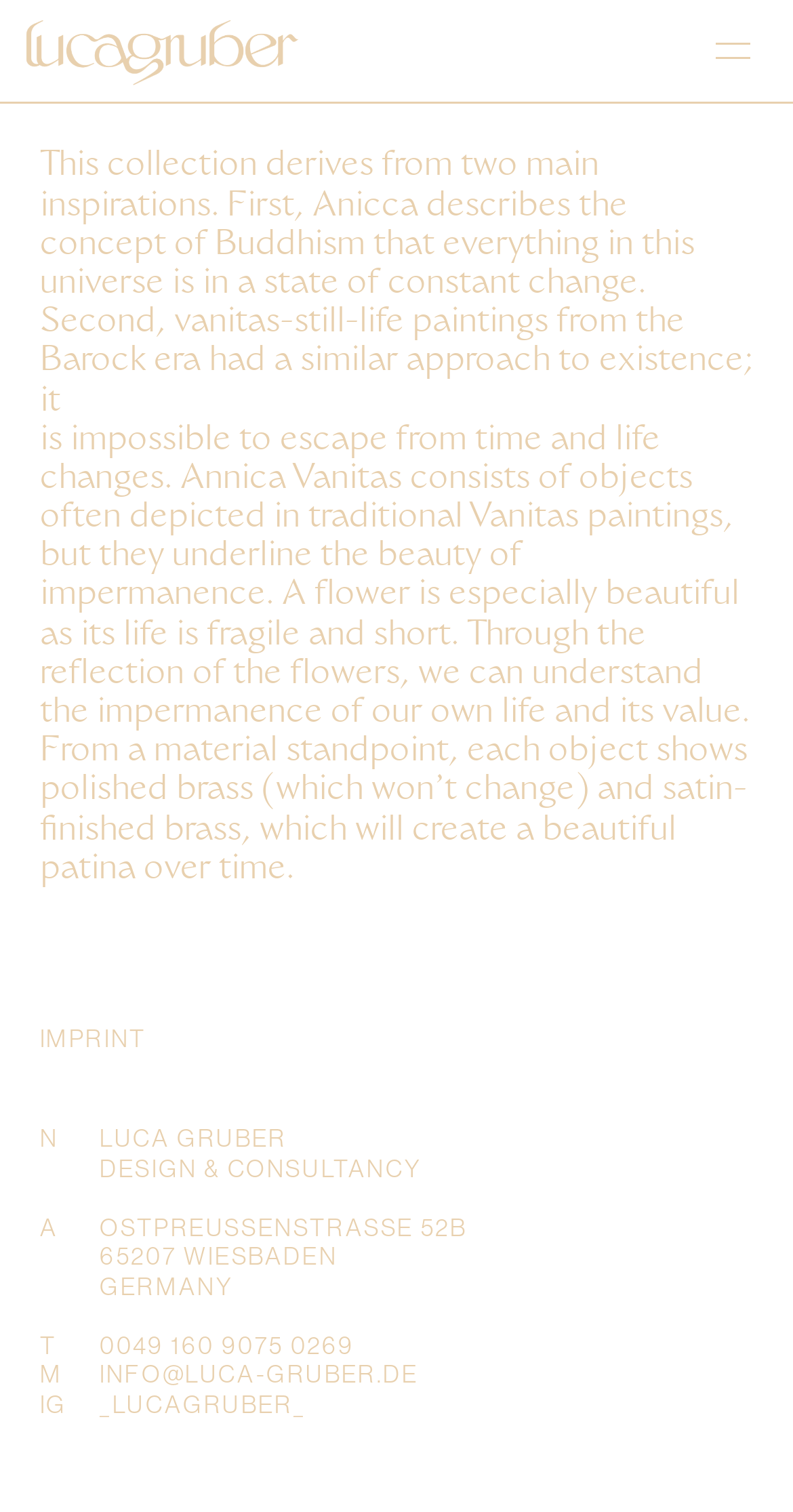Give a complete and precise description of the webpage's appearance.

The webpage is about Luca Gruber's art collection, specifically the "Anicca Vanitas Vase". At the top-left corner, there is a link to "luca gruber" accompanied by a small image of the same name. Below this, there is a paragraph of text that explains the inspiration behind the collection, which combines the concept of impermanence from Buddhism with the style of Barock-era still-life paintings. 

Further down, there is another paragraph that elaborates on the collection, describing the use of polished and satin-finished brass to represent the beauty of impermanence. 

On the lower half of the page, there is a section with the title "IMPRINT" followed by a series of small texts, including "A", "T", "M", and "IG", which may represent social media handles. 

To the right of the "IMPRINT" section, there is a block of text that provides contact information for Luca Gruber, including his name, profession, address, phone number, and email. 

At the top-right corner, there is a canvas element that spans about half the width of the page, but its contents are not described in the accessibility tree.